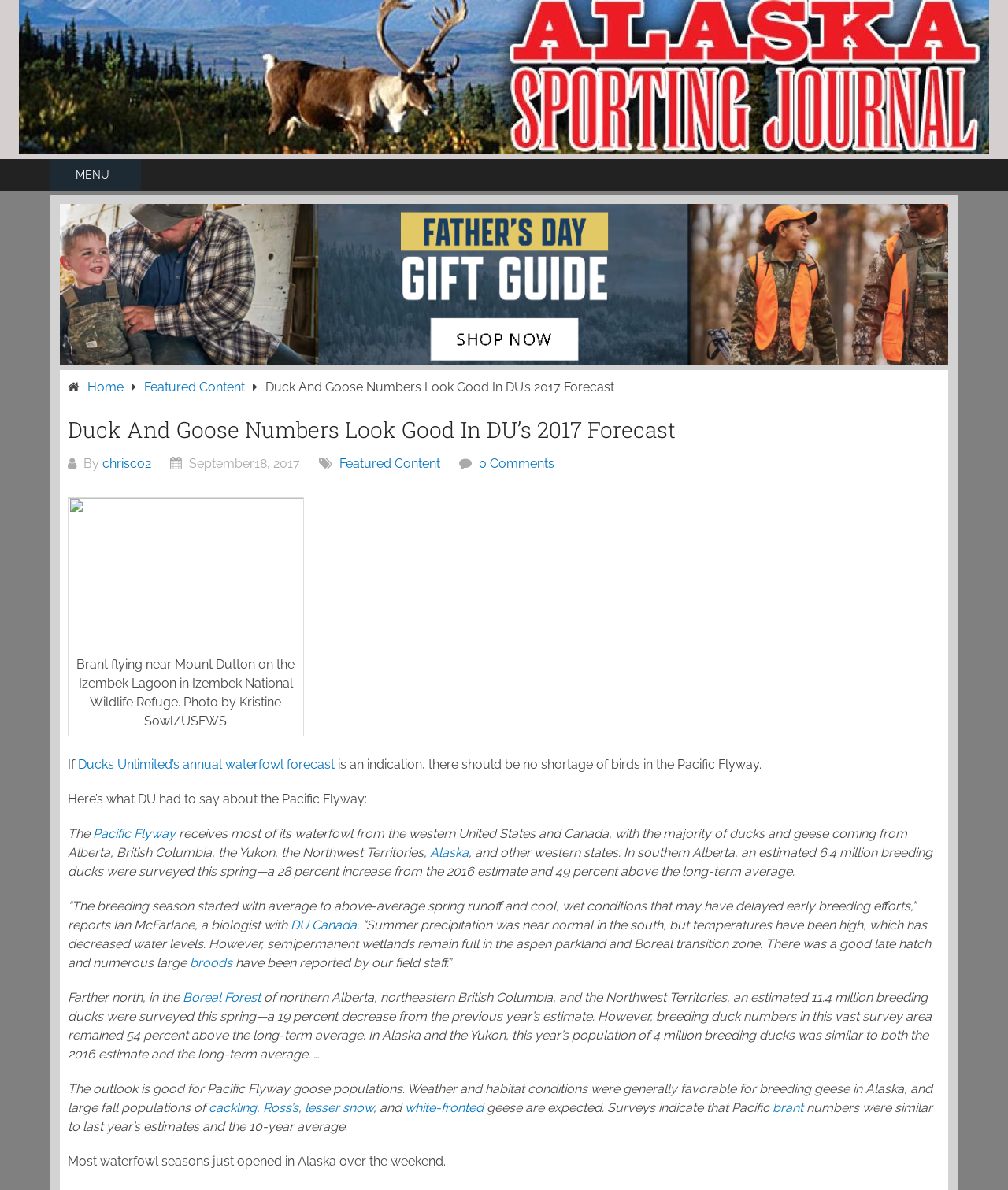Please locate the bounding box coordinates for the element that should be clicked to achieve the following instruction: "Read the article by chrisco2". Ensure the coordinates are given as four float numbers between 0 and 1, i.e., [left, top, right, bottom].

[0.101, 0.383, 0.15, 0.396]